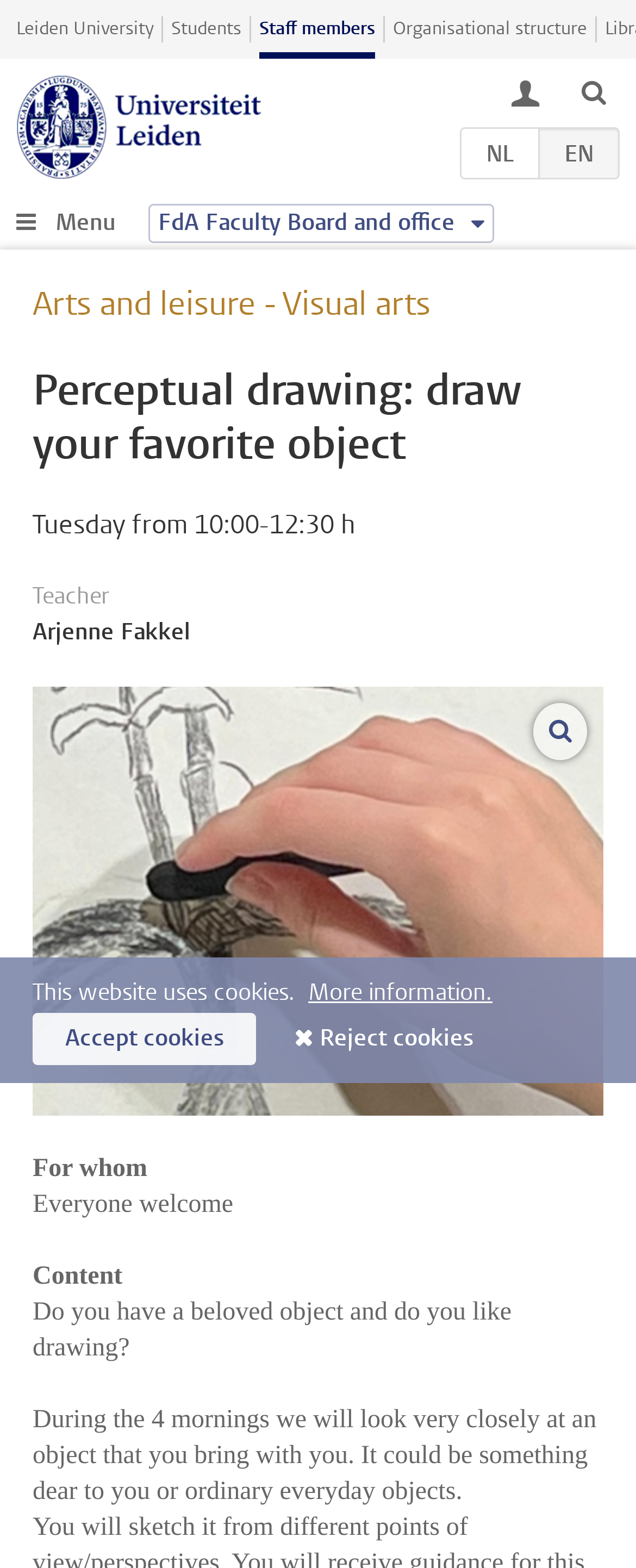Please find the bounding box coordinates of the element that must be clicked to perform the given instruction: "Click the Leiden University link". The coordinates should be four float numbers from 0 to 1, i.e., [left, top, right, bottom].

[0.026, 0.01, 0.241, 0.027]